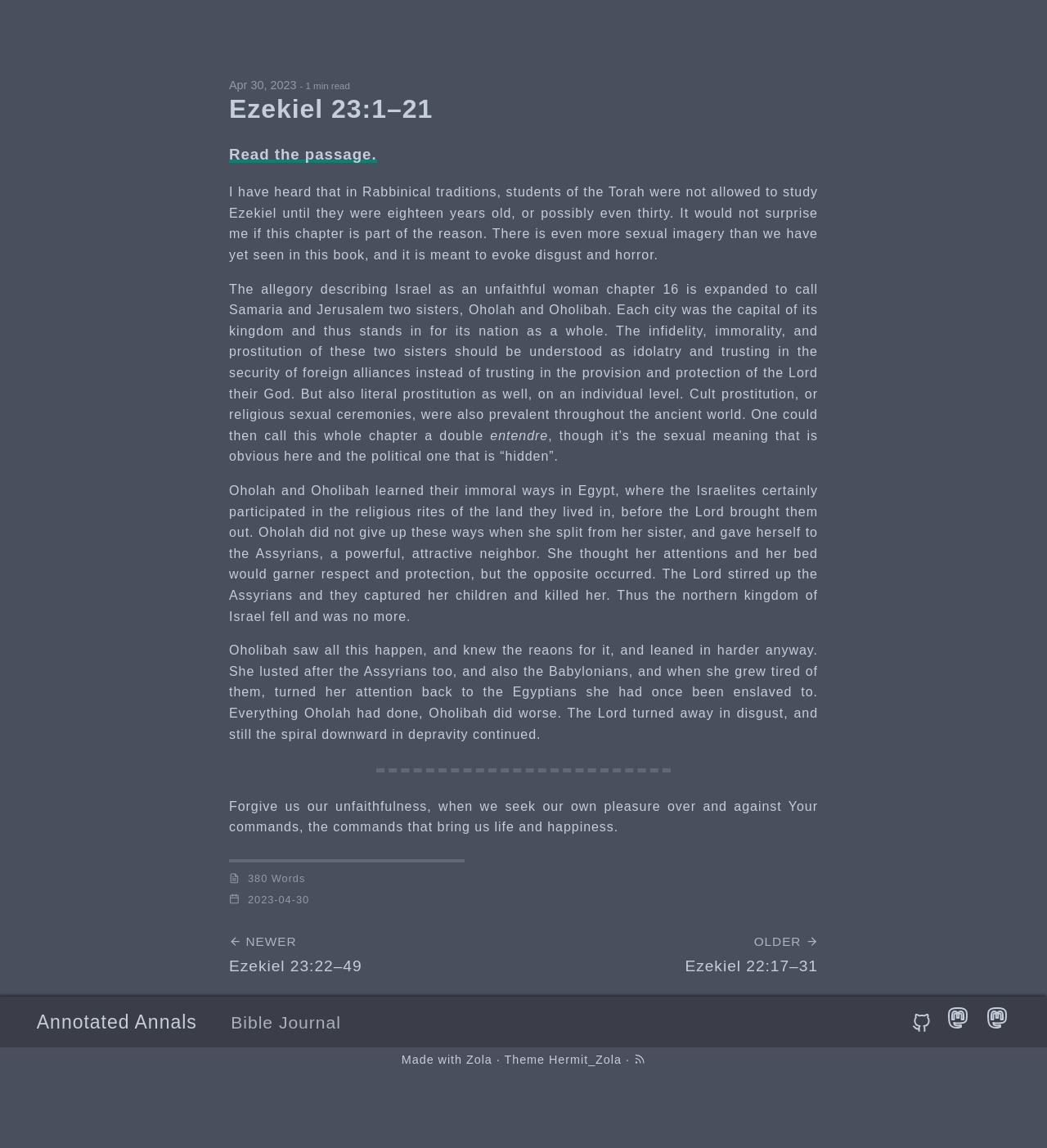Locate the bounding box coordinates of the area you need to click to fulfill this instruction: 'Visit the author's homepage by clicking on 'Lyle Mantooth''. The coordinates must be in the form of four float numbers ranging from 0 to 1: [left, top, right, bottom].

[0.482, 0.901, 0.562, 0.912]